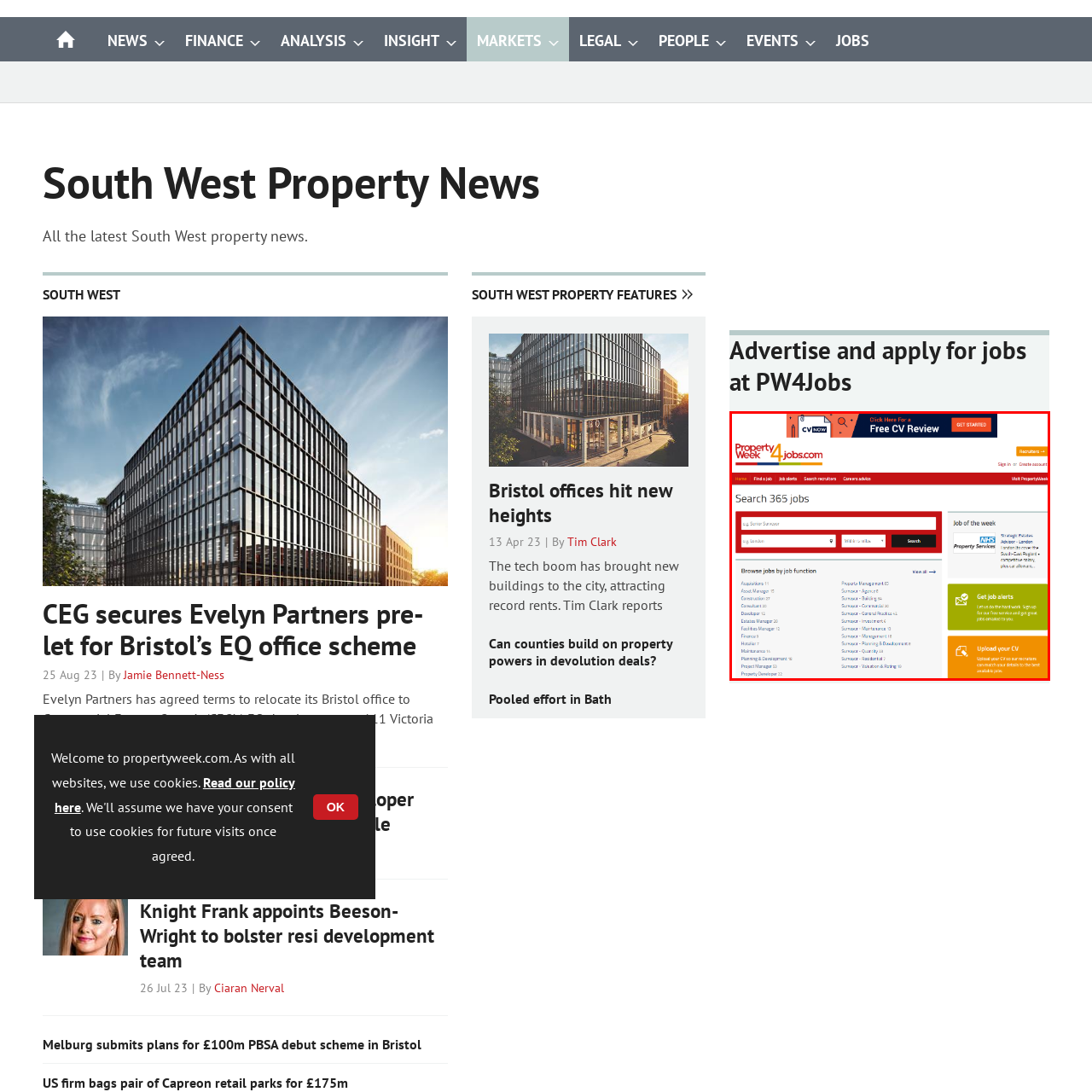Offer an in-depth description of the image encased within the red bounding lines.

The image portrays the job search interface of Property Week Jobs, featuring a prominent search bar labeled "Search 365 jobs." The user can input job titles, along with a location, potentially aiding in finding suitable employment opportunities in the property sector. Below the search bar, there is a list of job functionalities, such as "Acquisitions," "Property Management," and "Development," among others. The right side of the image highlights featured sections like "Get job alerts" and "Upload your CV," guiding users to customize their job search experience. The layout emphasizes ease of navigation for job seekers aiming to explore various opportunities in the property industry.